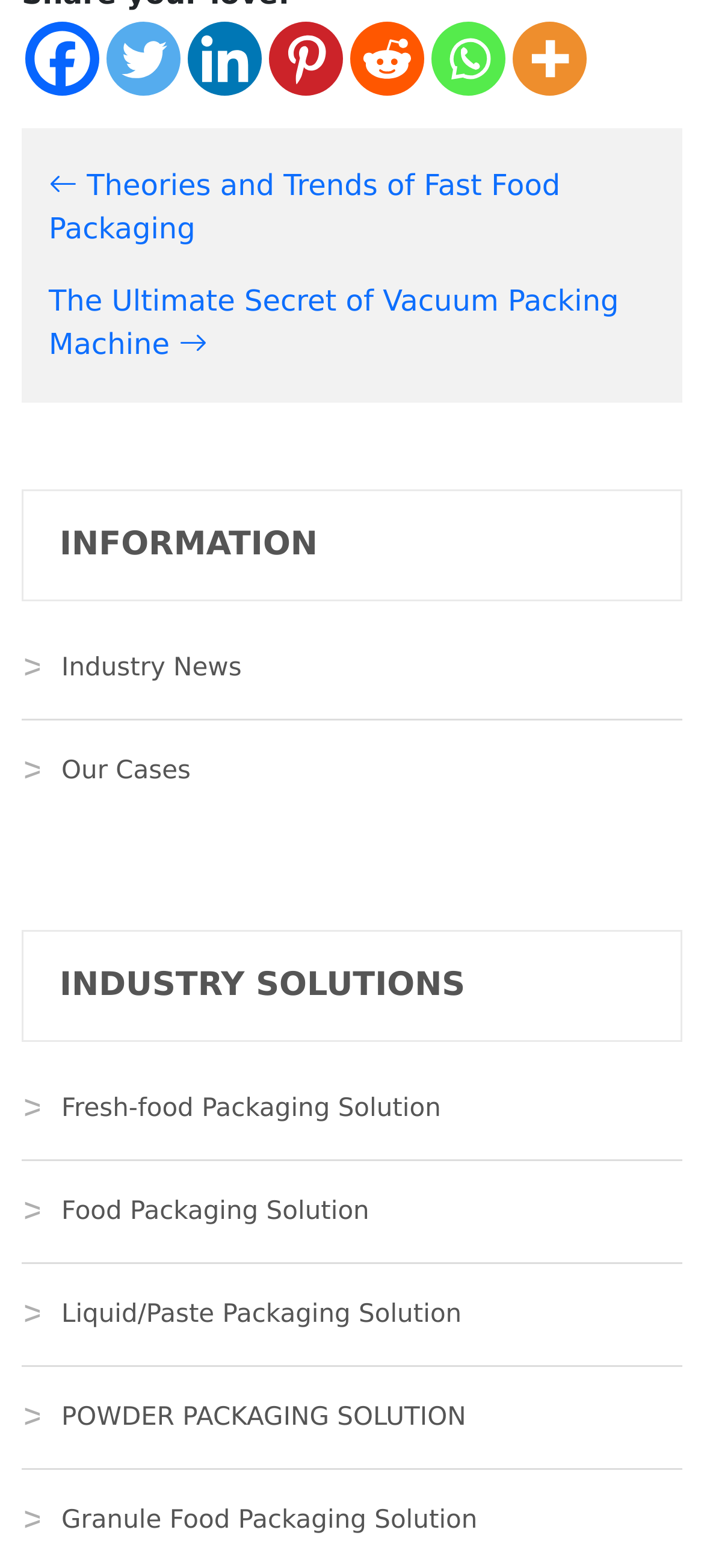Bounding box coordinates must be specified in the format (top-left x, top-left y, bottom-right x, bottom-right y). All values should be floating point numbers between 0 and 1. What are the bounding box coordinates of the UI element described as: Liquid/Paste Packaging Solution

[0.056, 0.813, 0.944, 0.865]